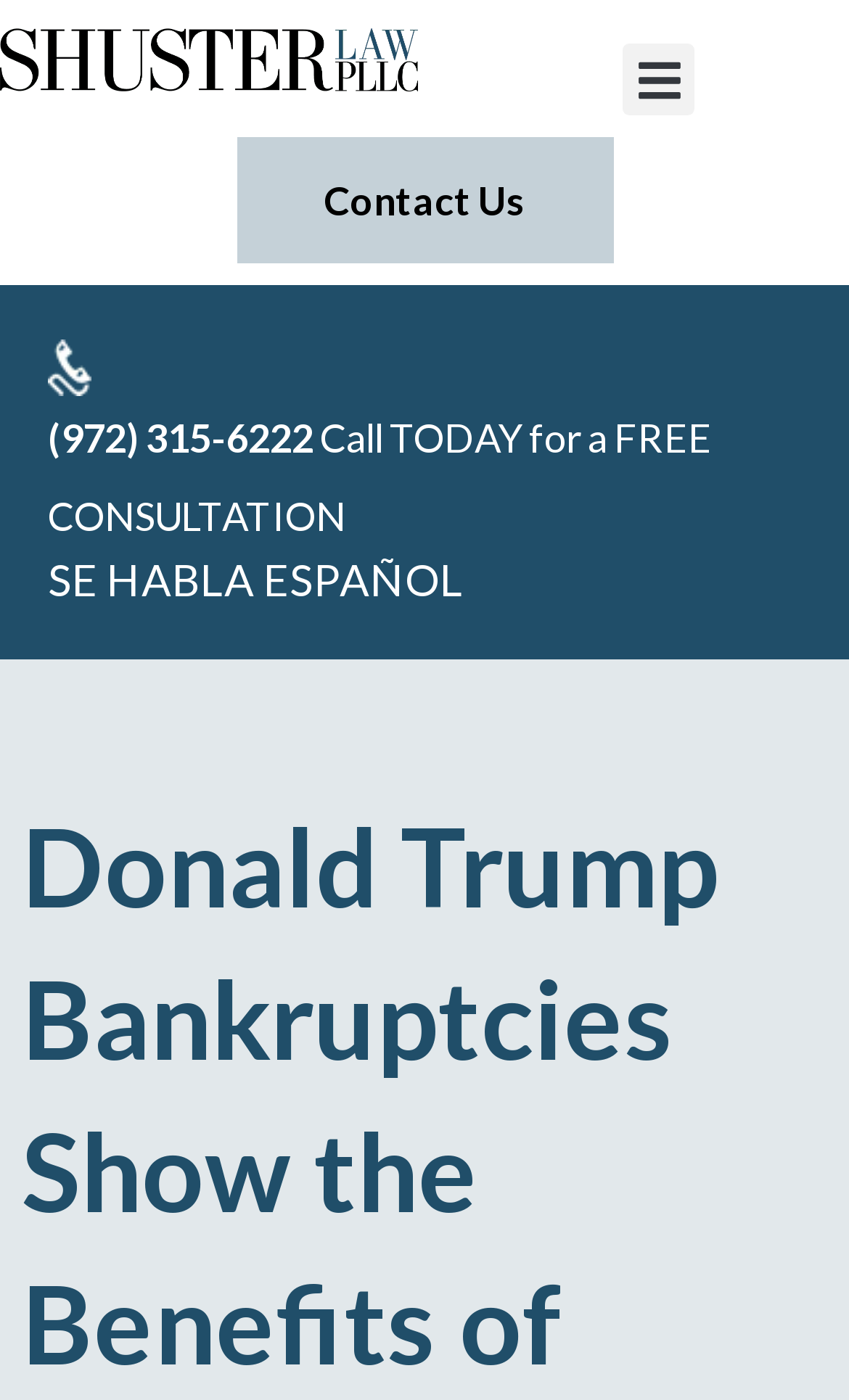Extract the heading text from the webpage.

Donald Trump Bankruptcies Show the Benefits of Filing